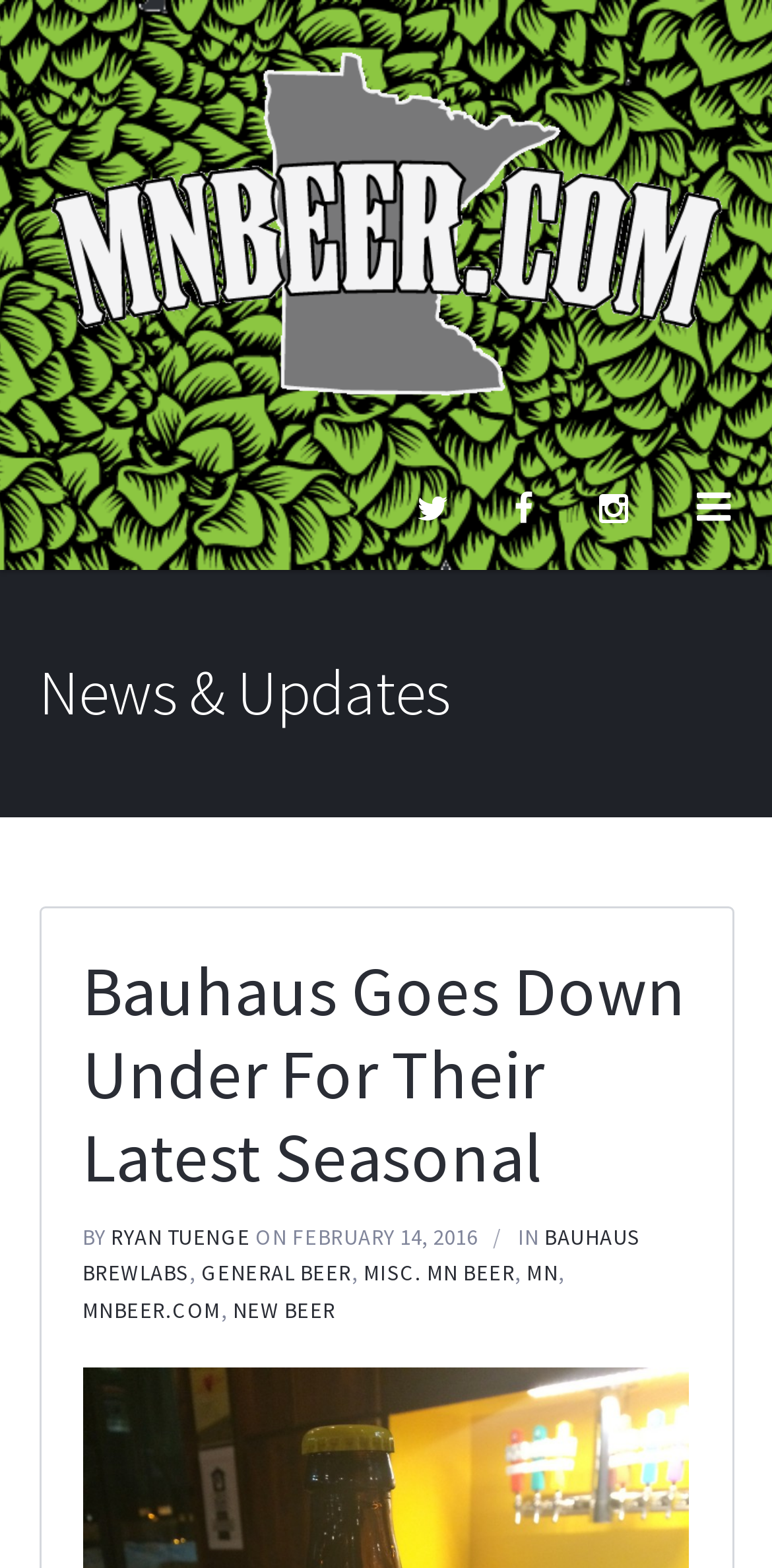Locate the bounding box coordinates of the element that should be clicked to execute the following instruction: "Read the latest news and updates".

[0.05, 0.42, 0.95, 0.465]